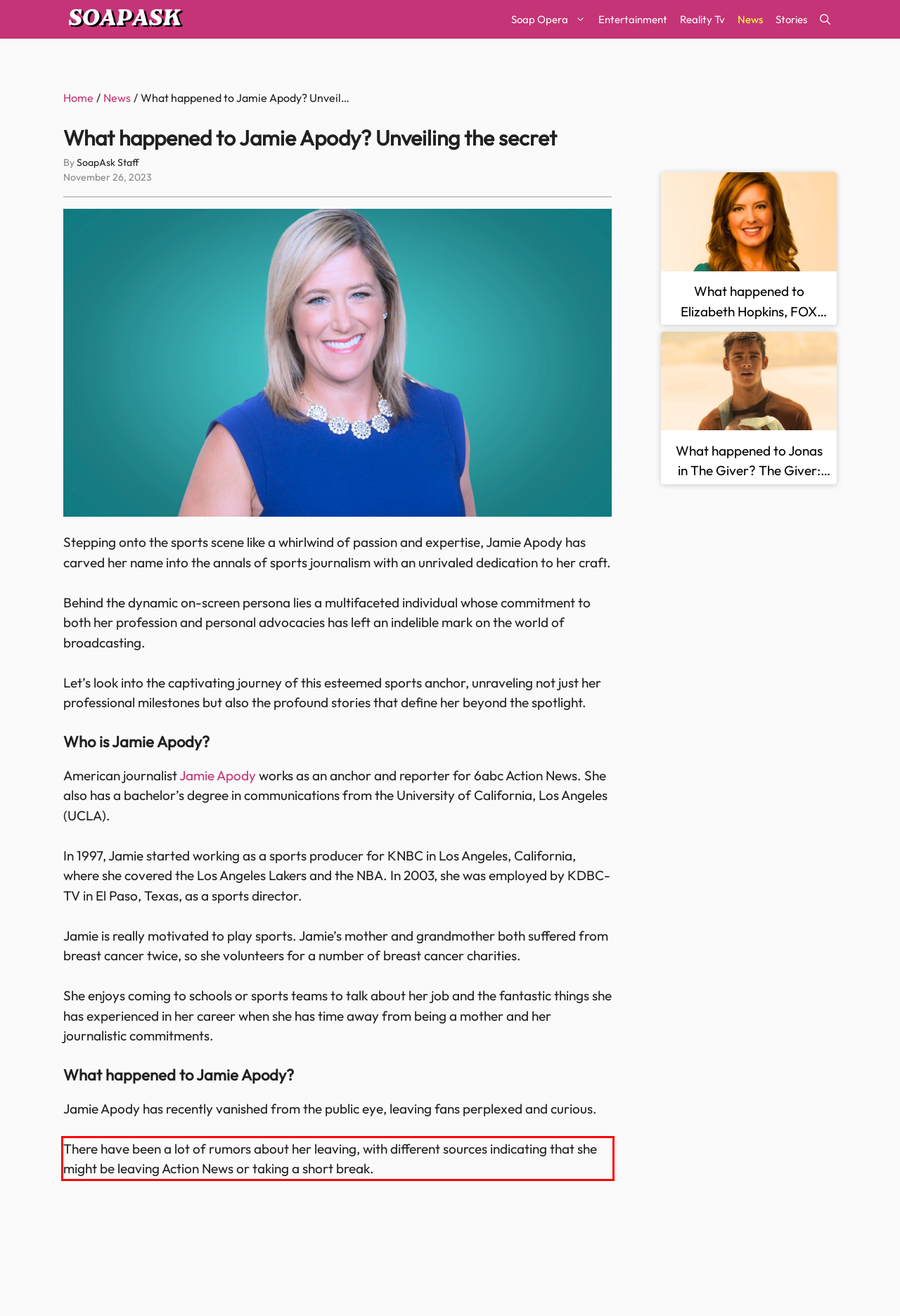Given a screenshot of a webpage containing a red bounding box, perform OCR on the text within this red bounding box and provide the text content.

There have been a lot of rumors about her leaving, with different sources indicating that she might be leaving Action News or taking a short break.